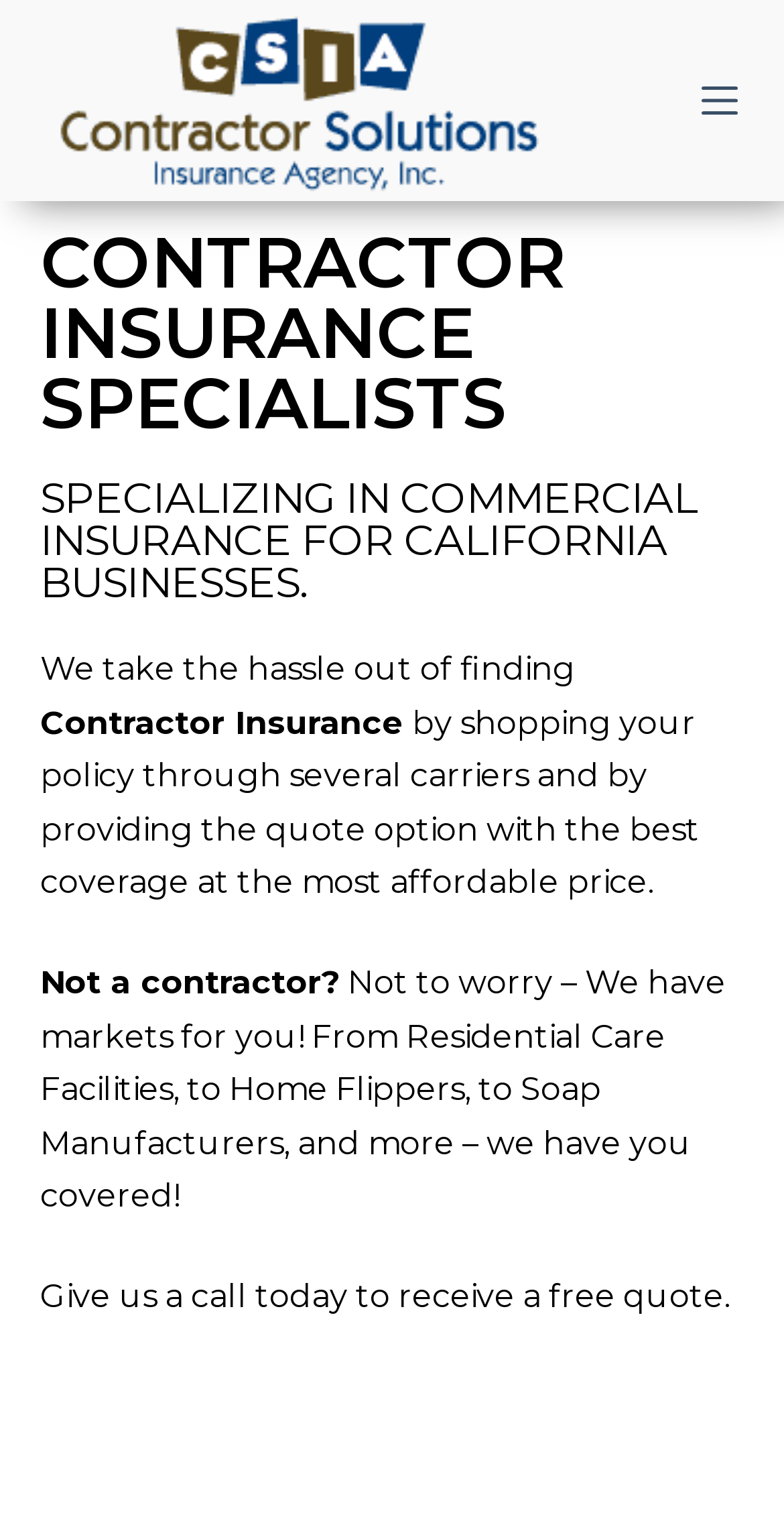How long does it take to obtain a Certificate of Insurance?
Please look at the screenshot and answer using one word or phrase.

24 hours